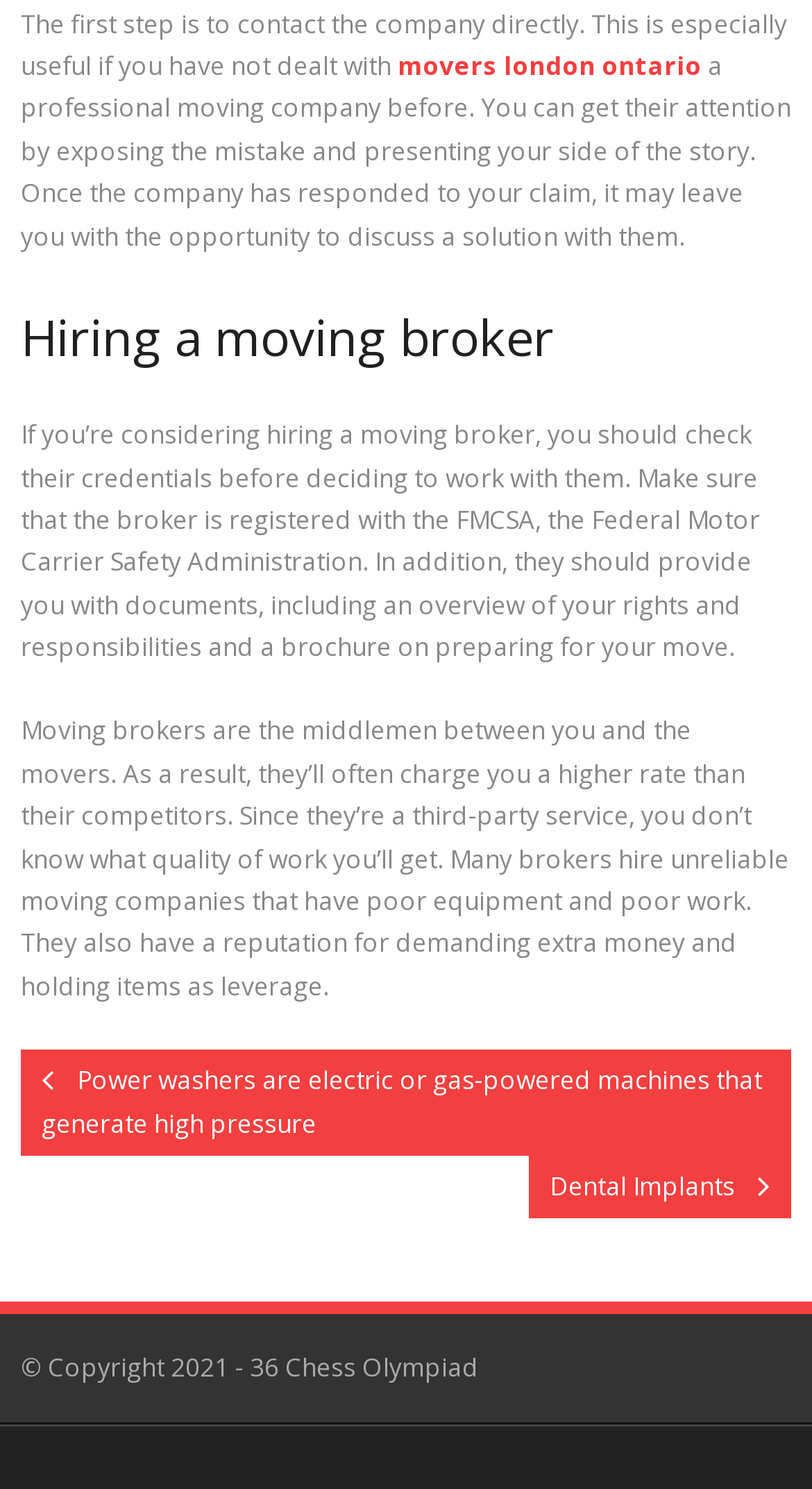Find the bounding box coordinates for the HTML element specified by: "movers london ontario".

[0.482, 0.032, 0.864, 0.056]